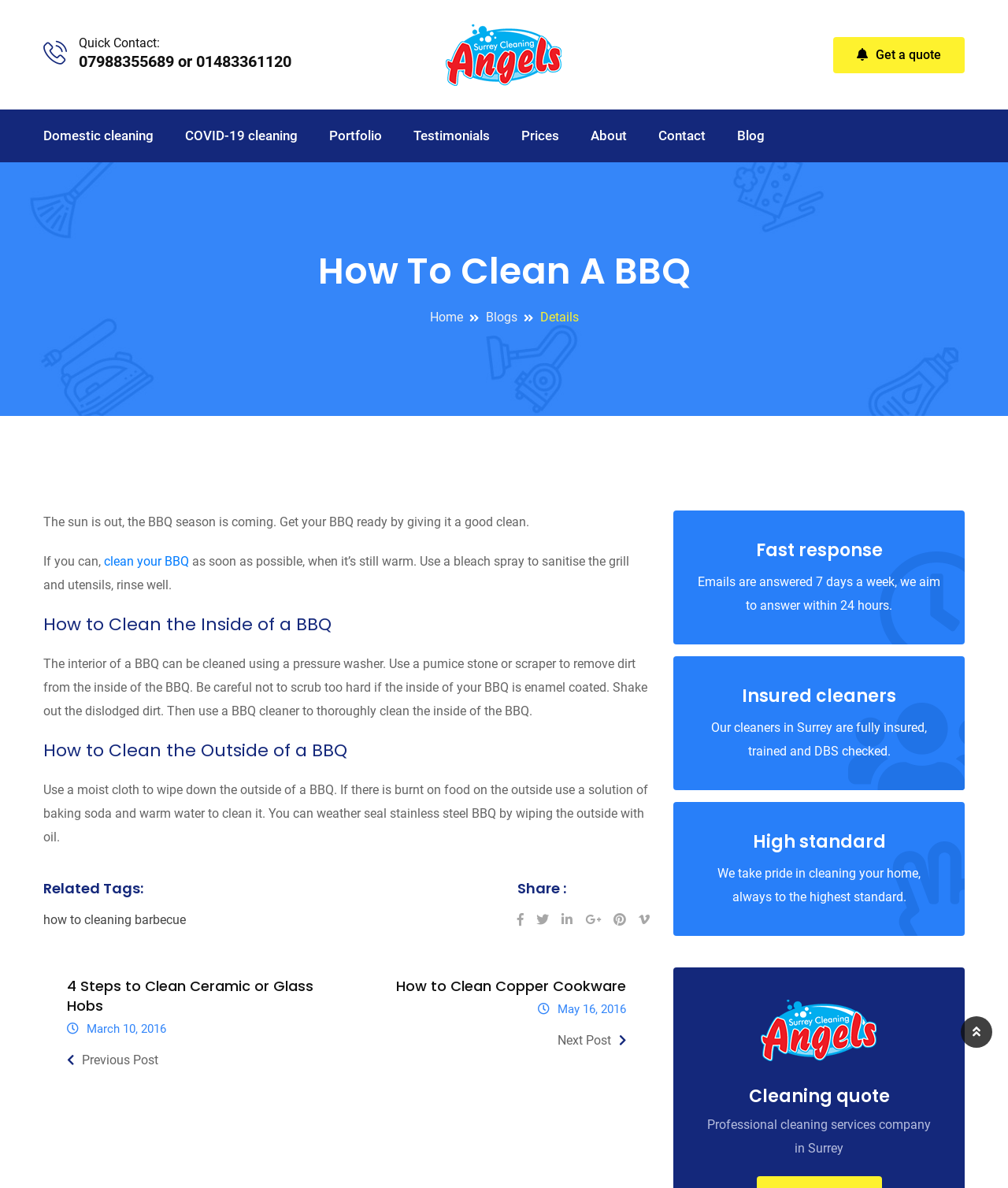Determine the bounding box coordinates of the clickable element necessary to fulfill the instruction: "Read the 'How to Clean the Inside of a BBQ' section". Provide the coordinates as four float numbers within the 0 to 1 range, i.e., [left, top, right, bottom].

[0.043, 0.516, 0.645, 0.536]